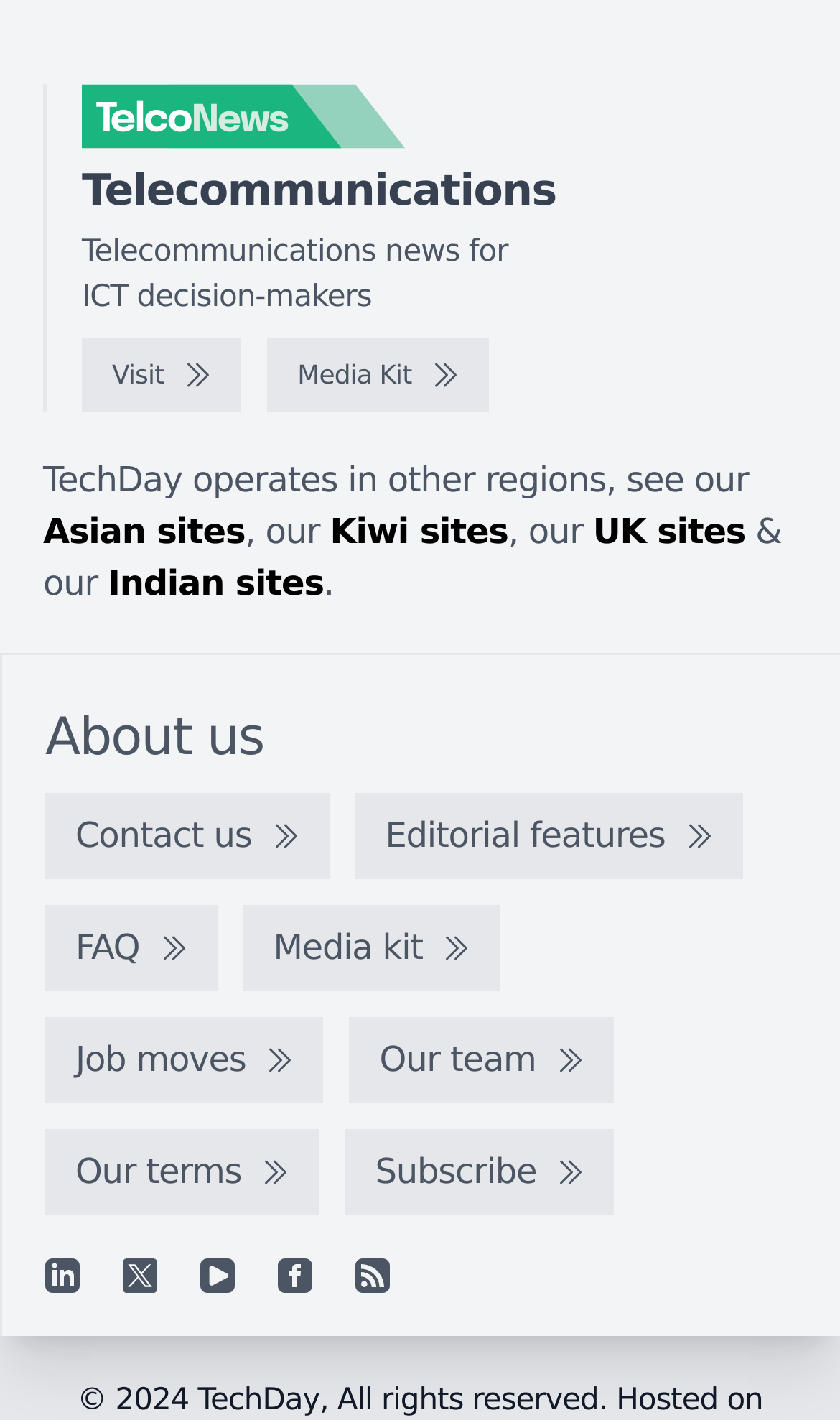Utilize the details in the image to thoroughly answer the following question: How many social media links are at the bottom of the webpage?

There are five social media links at the bottom of the webpage, including Linkedin, X, YouTube, Facebook, and RSS feed, each with an image element and a link element.